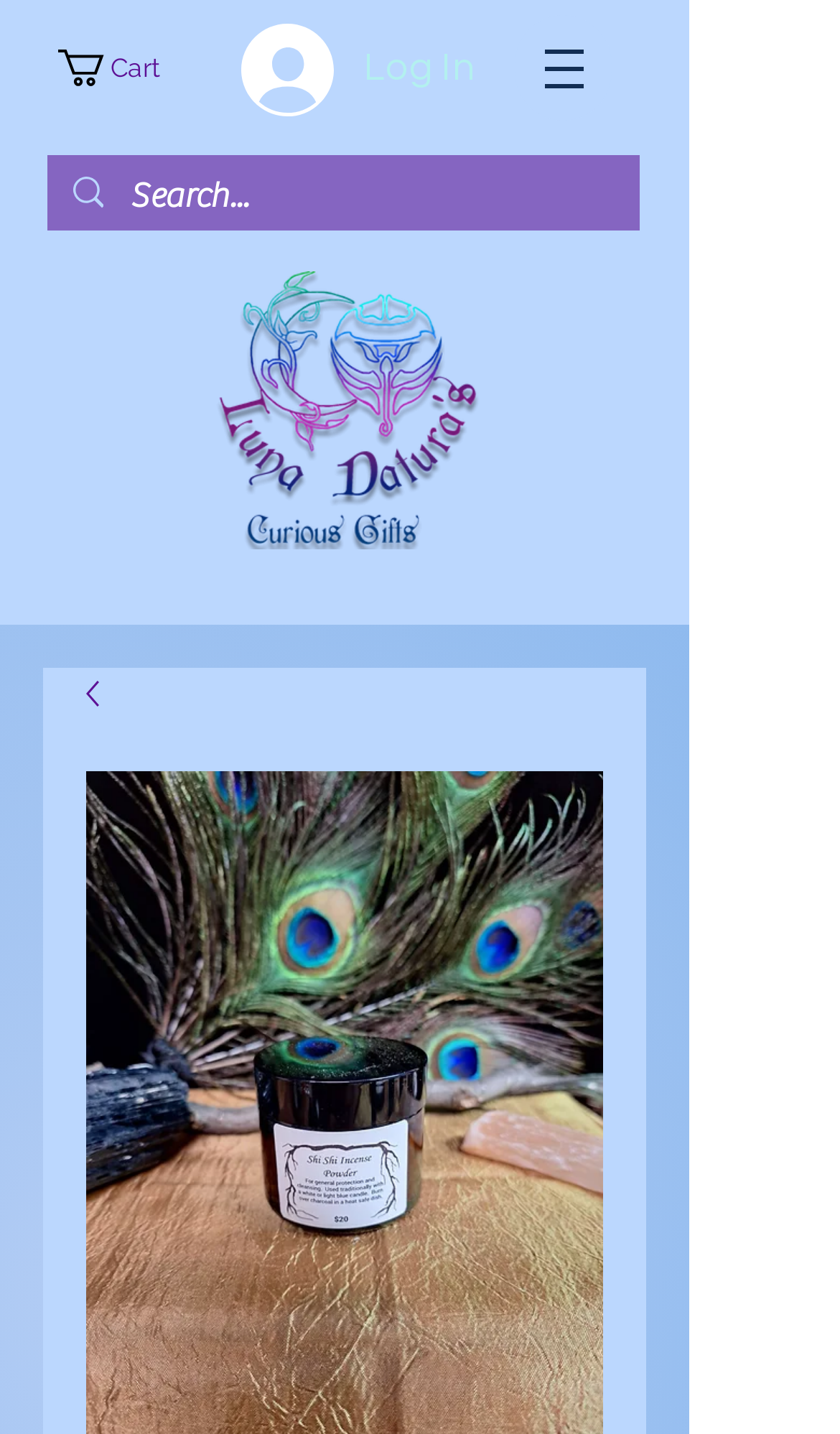What is the text on the navigation button?
Using the image, provide a detailed and thorough answer to the question.

I examined the navigation button element and found that it has the text 'Site' on it, which suggests that it is used to navigate to different parts of the website.